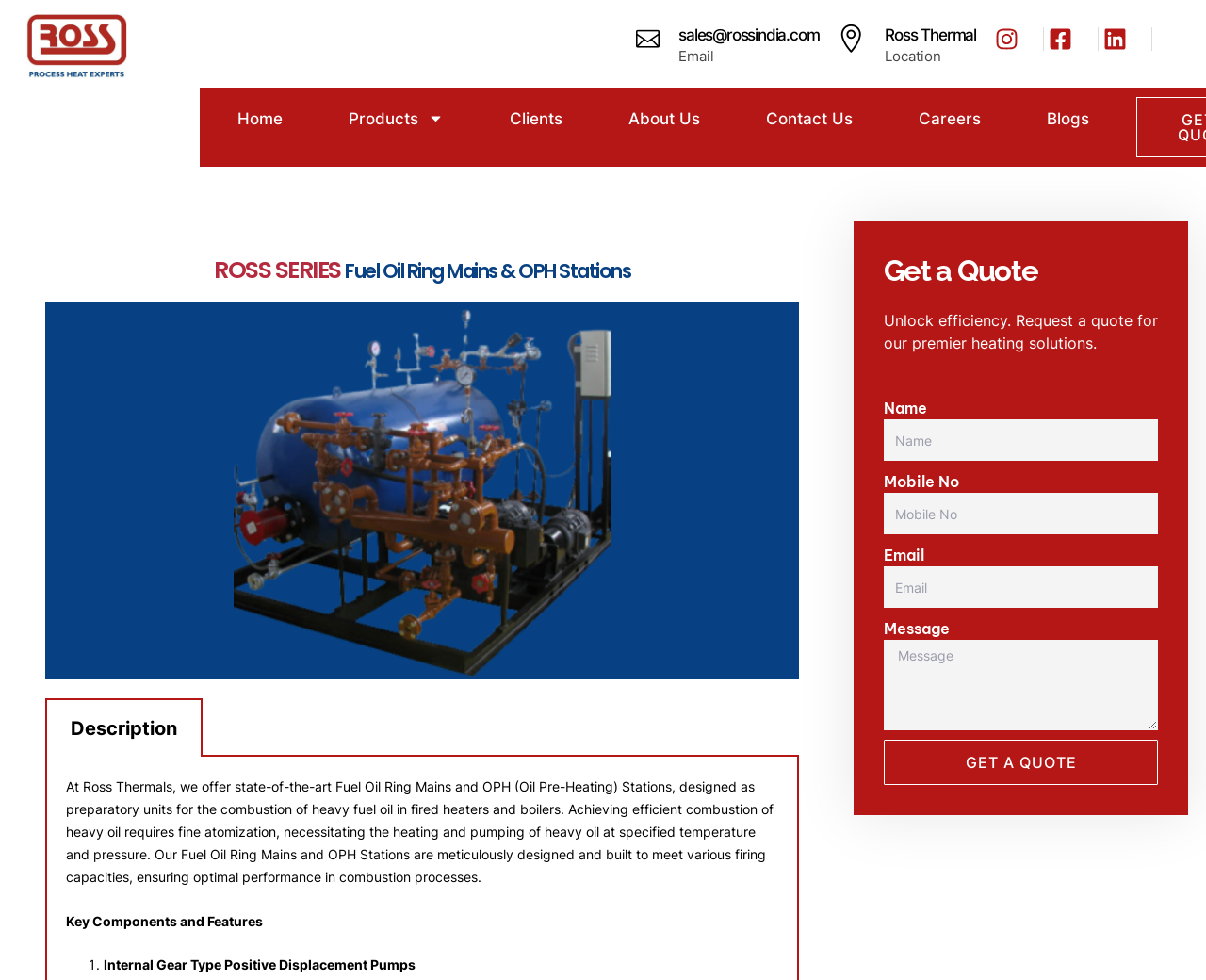Please examine the image and provide a detailed answer to the question: What is the purpose of Fuel Oil Ring Mains and OPH Stations?

According to the description on the webpage, Fuel Oil Ring Mains and OPH Stations are designed as preparatory units for the combustion of heavy fuel oil in fired heaters and boilers.